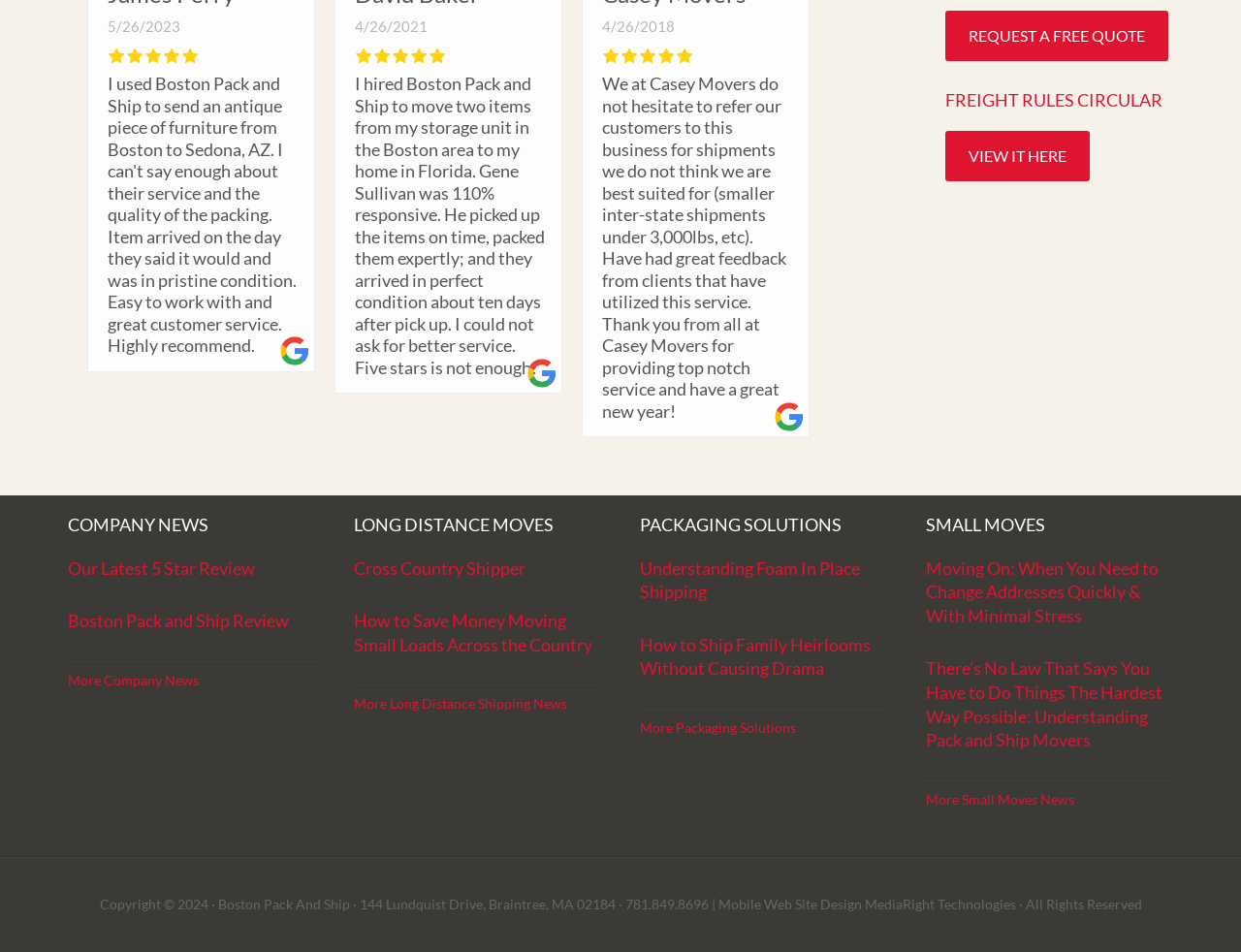Bounding box coordinates are specified in the format (top-left x, top-left y, bottom-right x, bottom-right y). All values are floating point numbers bounded between 0 and 1. Please provide the bounding box coordinate of the region this sentence describes: alt="Google Logo"

[0.623, 0.435, 0.648, 0.458]